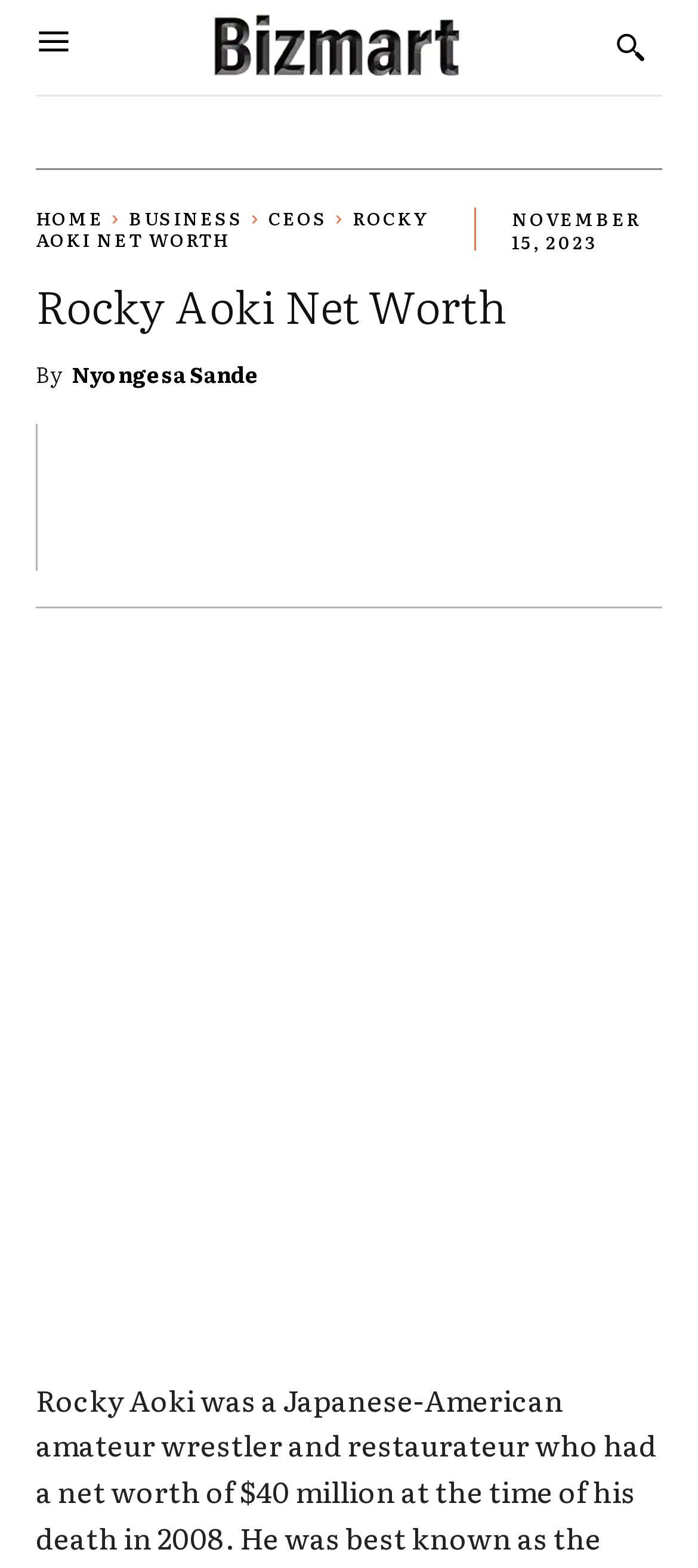Find the bounding box coordinates for the element that must be clicked to complete the instruction: "View BUSINESS page". The coordinates should be four float numbers between 0 and 1, indicated as [left, top, right, bottom].

[0.185, 0.13, 0.349, 0.147]